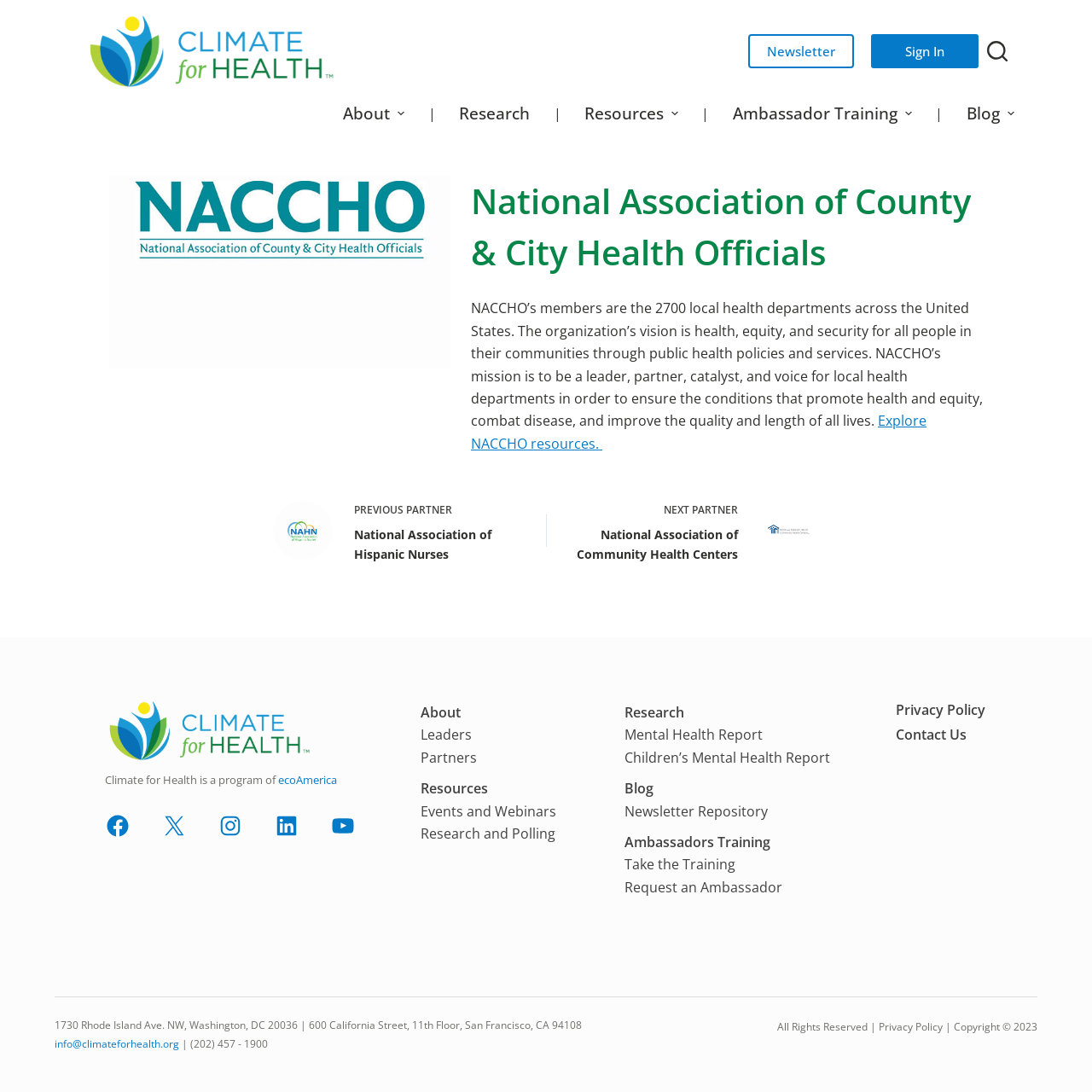Identify the bounding box coordinates of the element to click to follow this instruction: 'Log in to post a comment'. Ensure the coordinates are four float values between 0 and 1, provided as [left, top, right, bottom].

None